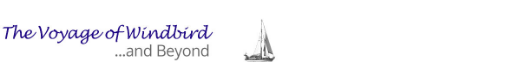What is illustrated beside the text?
Based on the screenshot, respond with a single word or phrase.

A sailboat